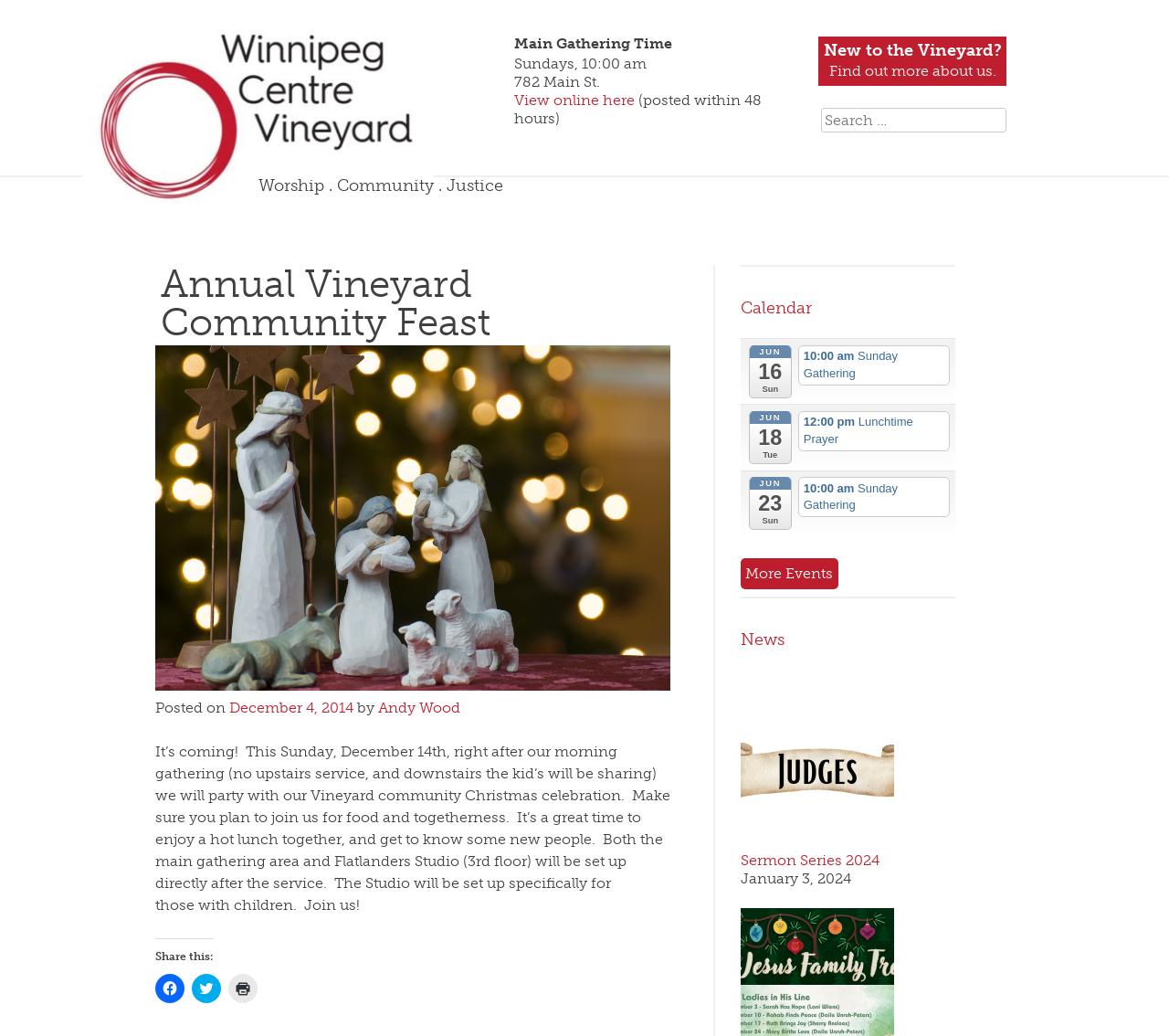What is the purpose of the event on December 14th?
Answer the question using a single word or phrase, according to the image.

Christmas celebration